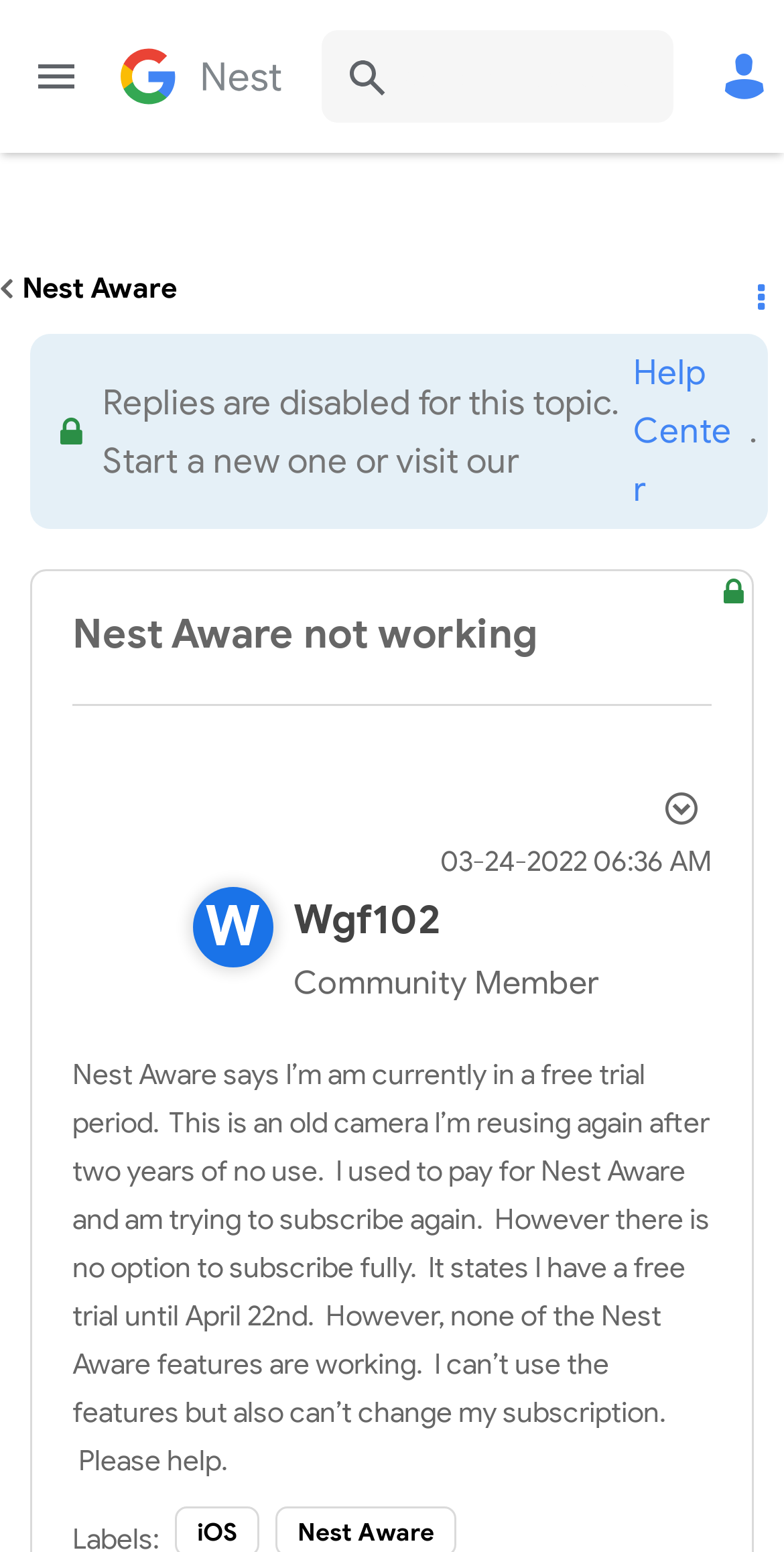What is the purpose of the 'Search' button?
Based on the image, respond with a single word or phrase.

To search the community